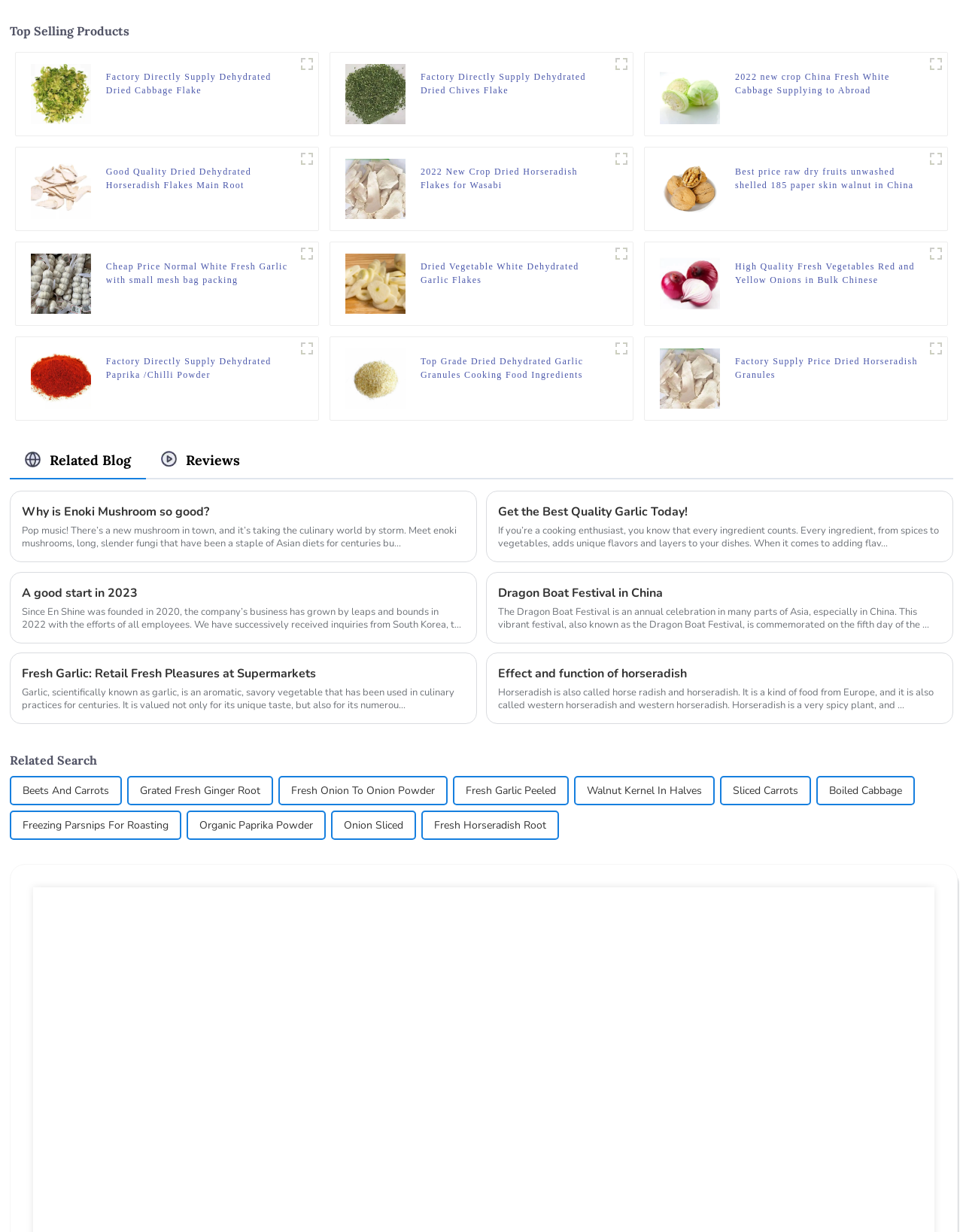Please mark the bounding box coordinates of the area that should be clicked to carry out the instruction: "View Factory Directly Supply Dehydrated Dried Cabbage Flake".

[0.11, 0.057, 0.307, 0.079]